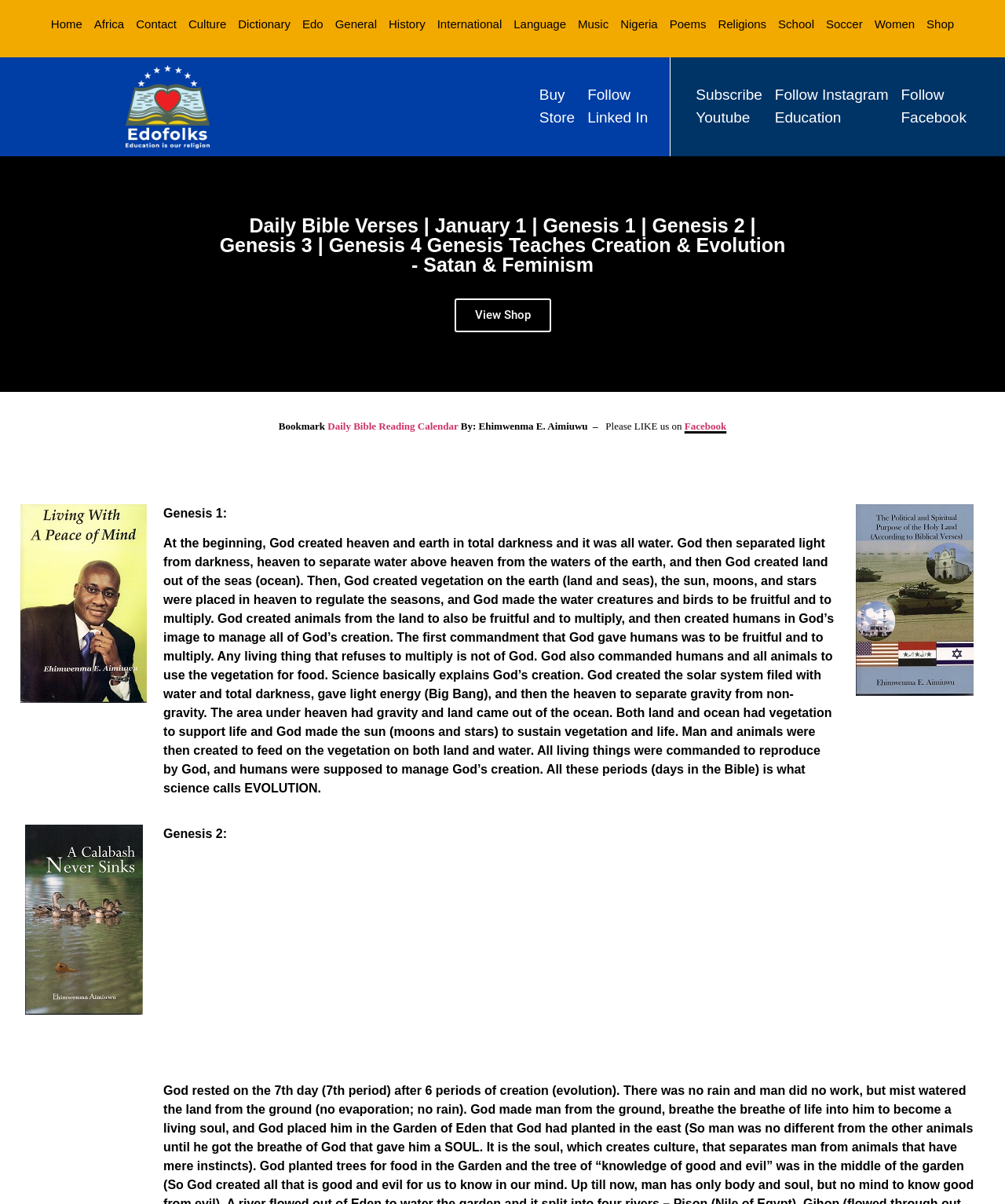Using the elements shown in the image, answer the question comprehensively: What is the main topic of this webpage?

Based on the webpage's title and content, it appears to be focused on providing daily Bible verses, specifically from the book of Genesis, along with explanations and interpretations.